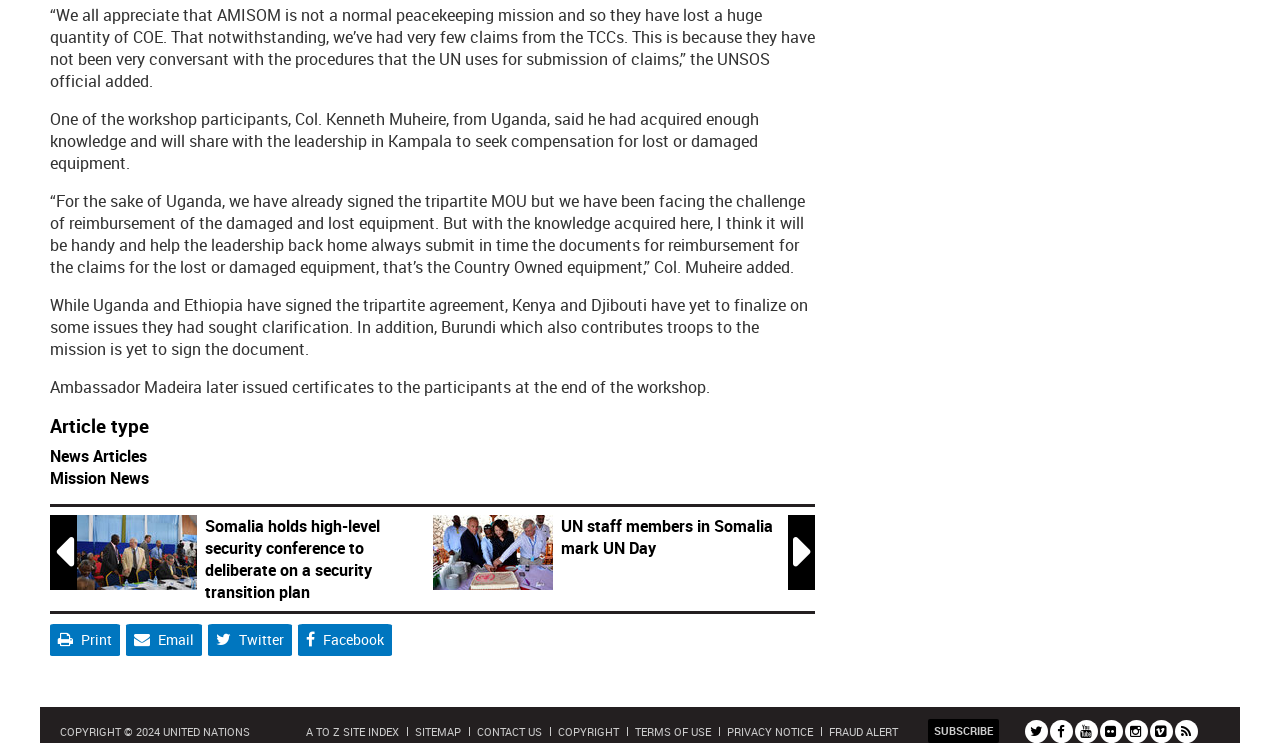Identify the bounding box for the given UI element using the description provided. Coordinates should be in the format (top-left x, top-left y, bottom-right x, bottom-right y) and must be between 0 and 1. Here is the description: Terms of use

[0.496, 0.974, 0.555, 0.994]